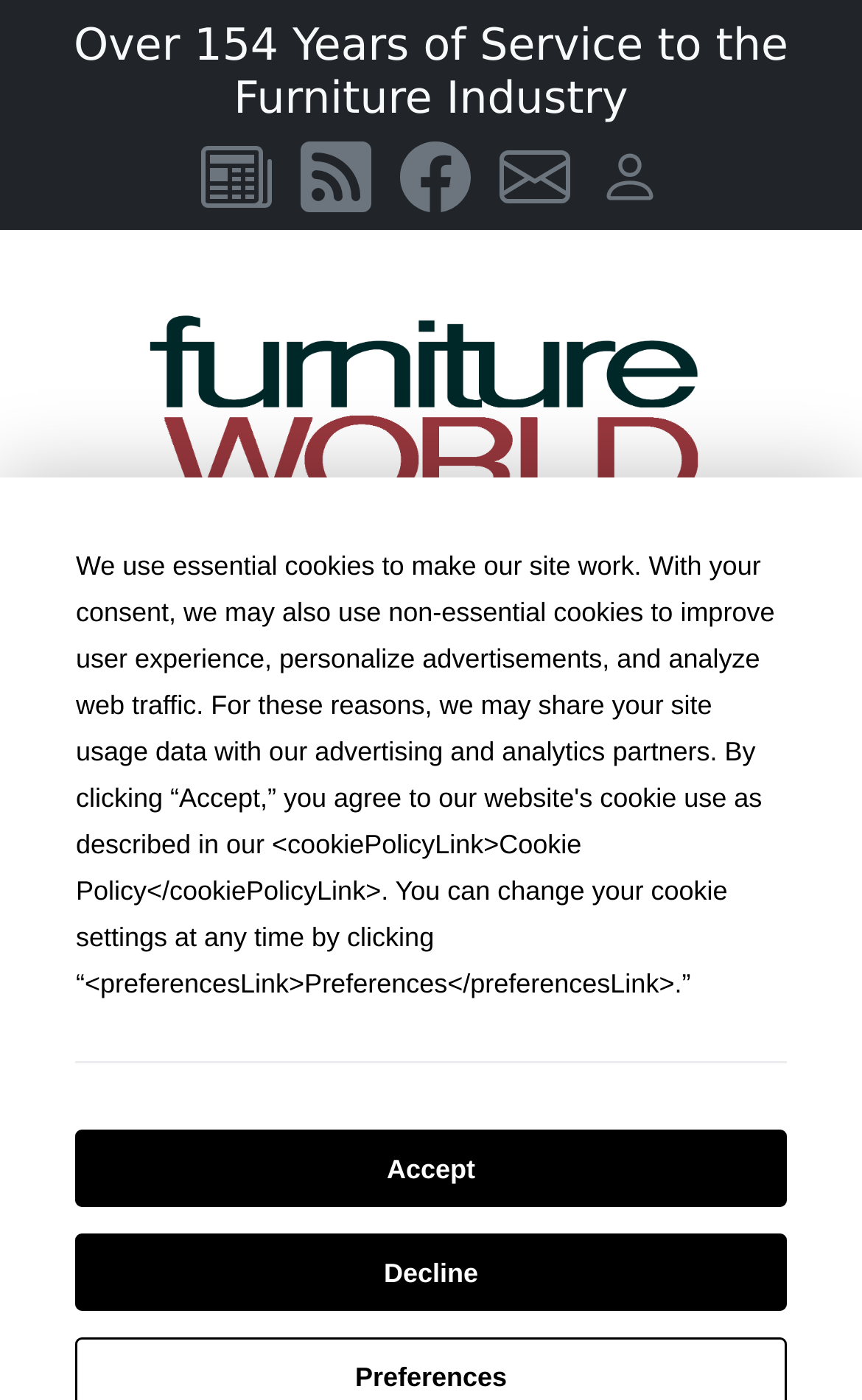Using the description: "aria-label="Toggle navigation"", determine the UI element's bounding box coordinates. Ensure the coordinates are in the format of four float numbers between 0 and 1, i.e., [left, top, right, bottom].

[0.031, 0.772, 0.174, 0.835]